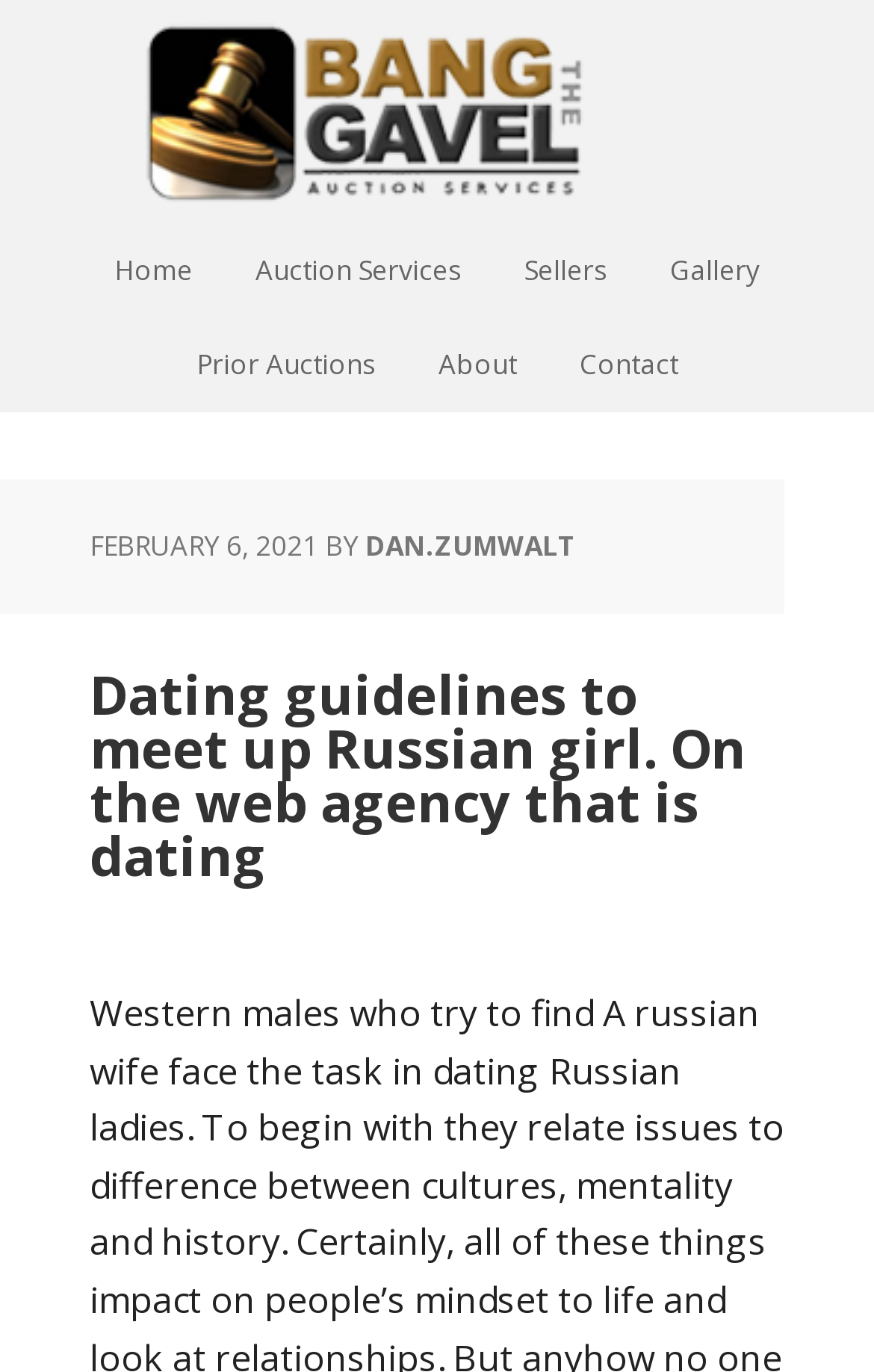Highlight the bounding box coordinates of the region I should click on to meet the following instruction: "view post details".

None